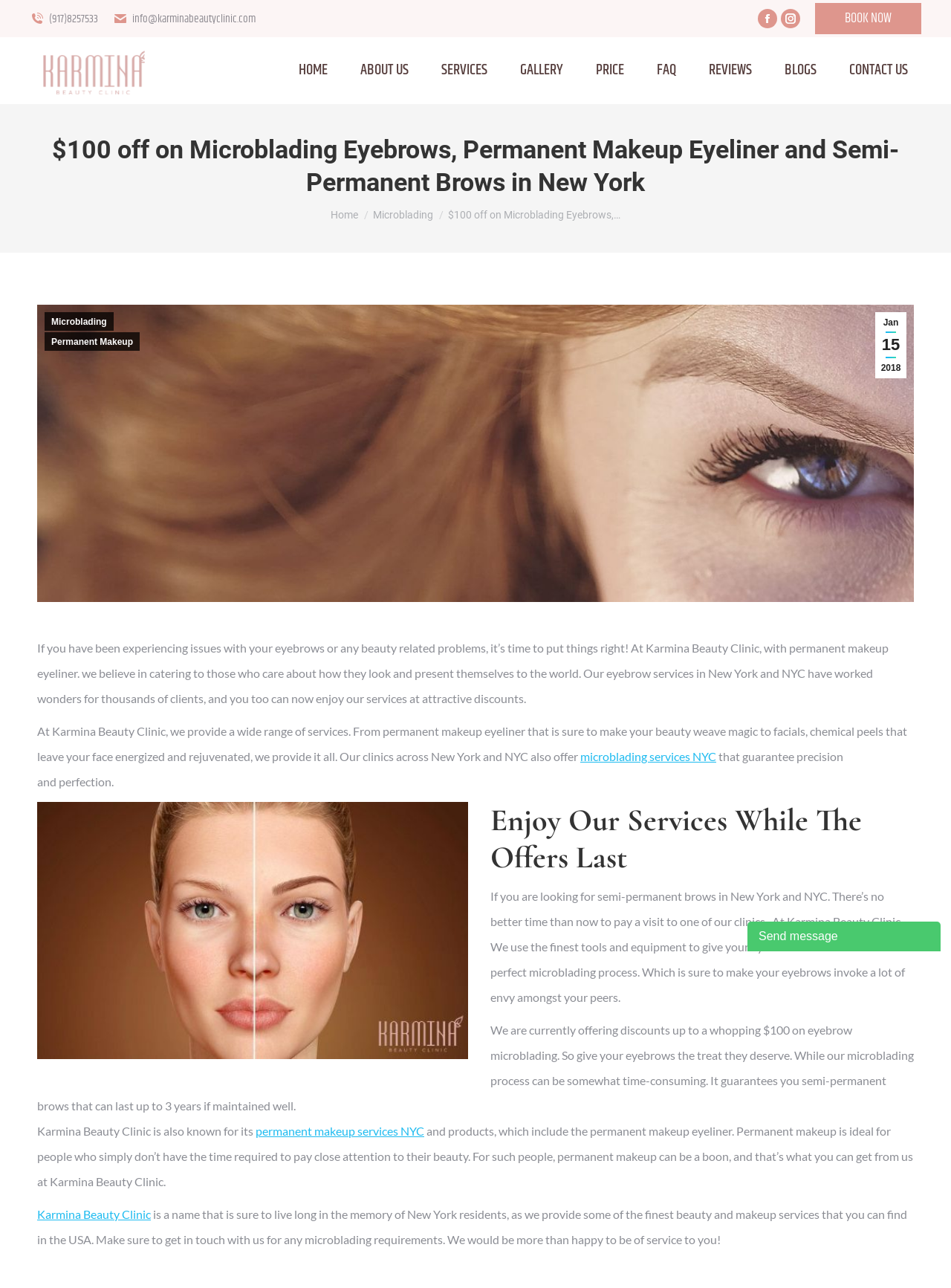Give a one-word or short-phrase answer to the following question: 
What is the phone number to contact Karmina Beauty Clinic?

(917)8257533